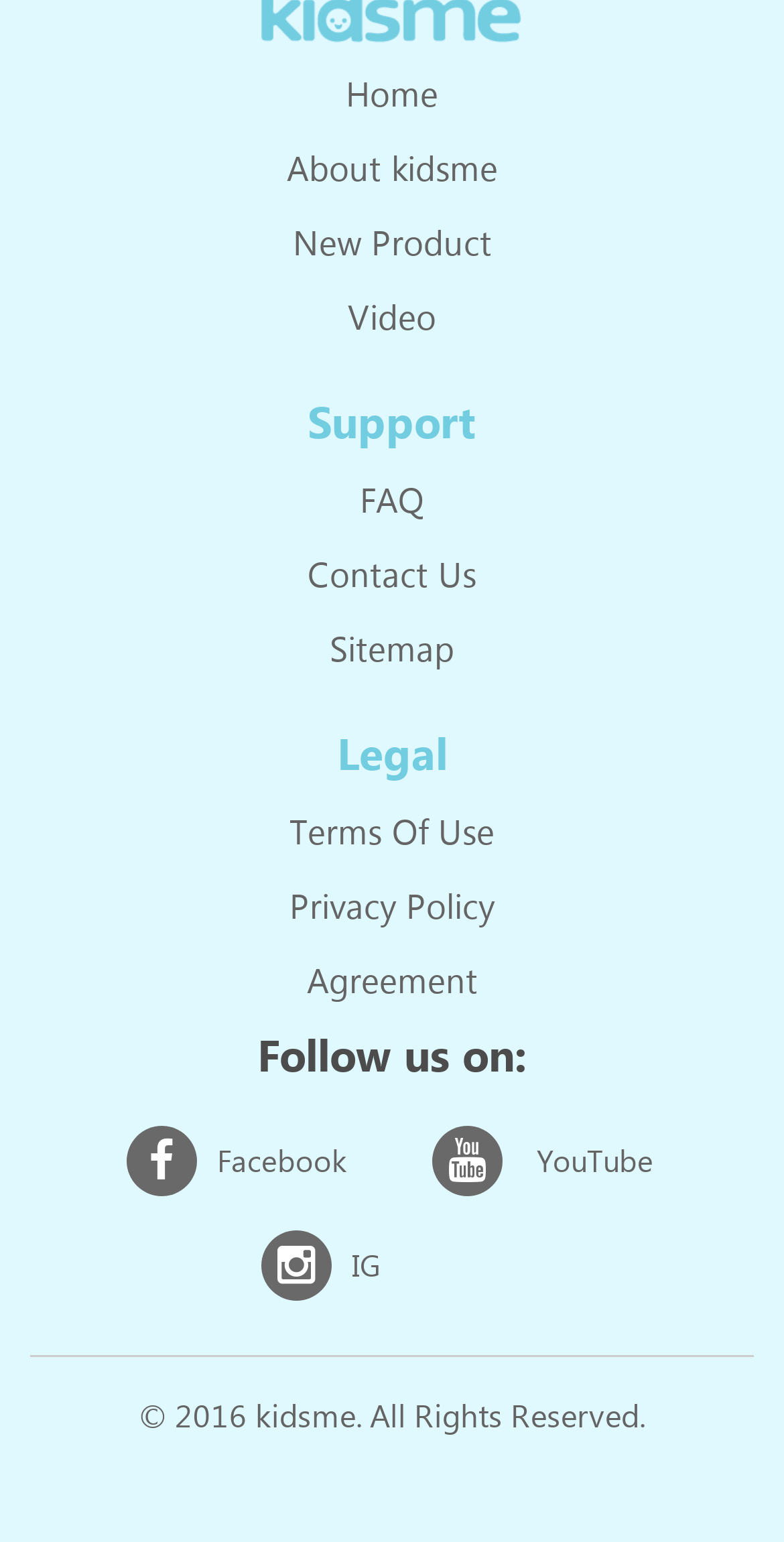Examine the image and give a thorough answer to the following question:
What year is mentioned in the copyright notice?

At the bottom of the page, I can see the copyright notice that mentions the year 2016.